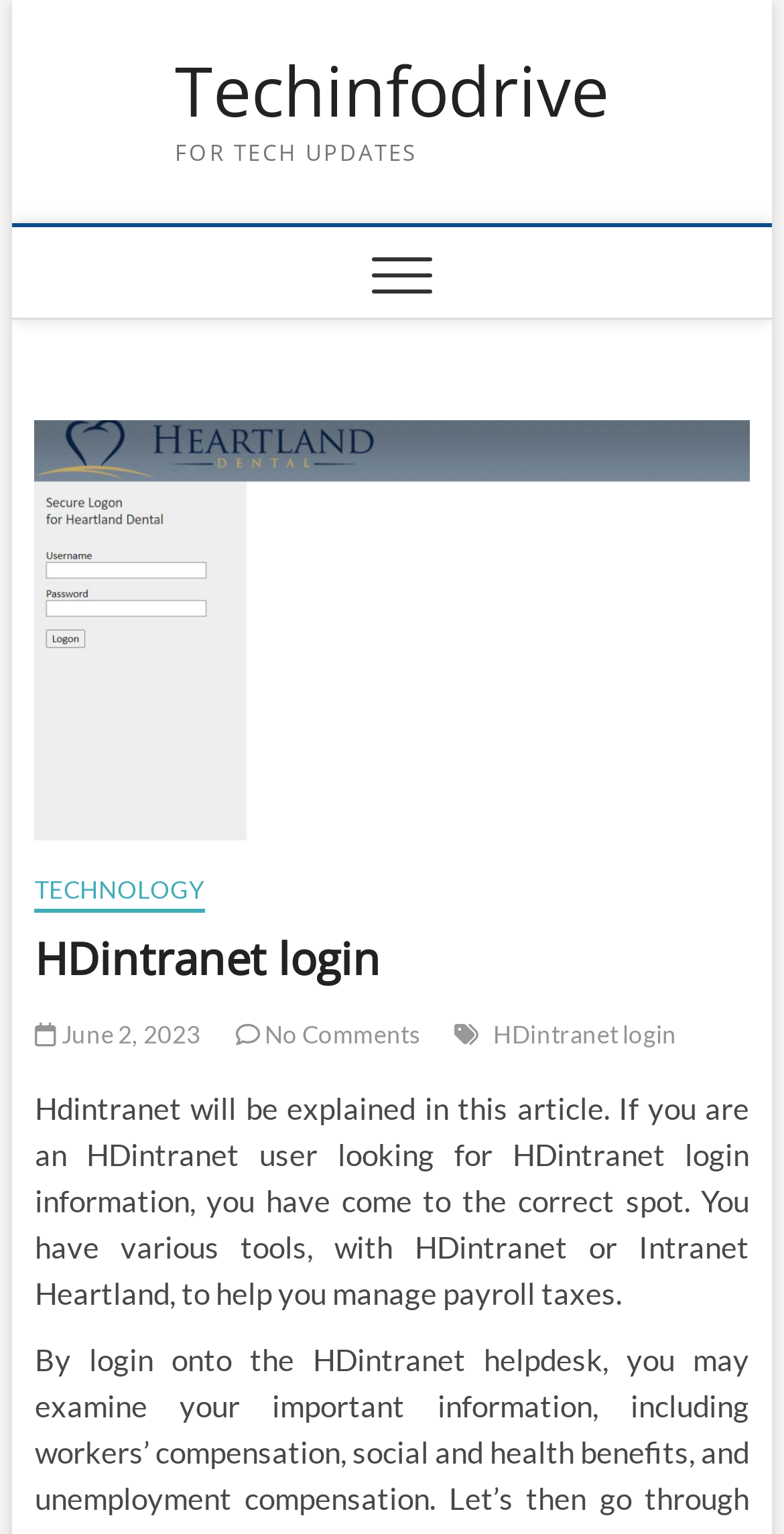Look at the image and answer the question in detail:
What is the main topic of this article?

The main topic of this article is HDintranet login, which is evident from the heading 'HDintranet login' and the static text that explains what HDintranet is and its relation to payroll taxes.